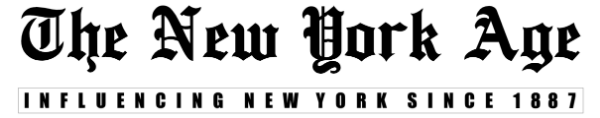Can you give a detailed response to the following question using the information from the image? What is the purpose of the newspaper?

The logo reflects the publication's commitment to providing its readers with impactful news and stories relevant to their community and beyond, indicating the newspaper's purpose.